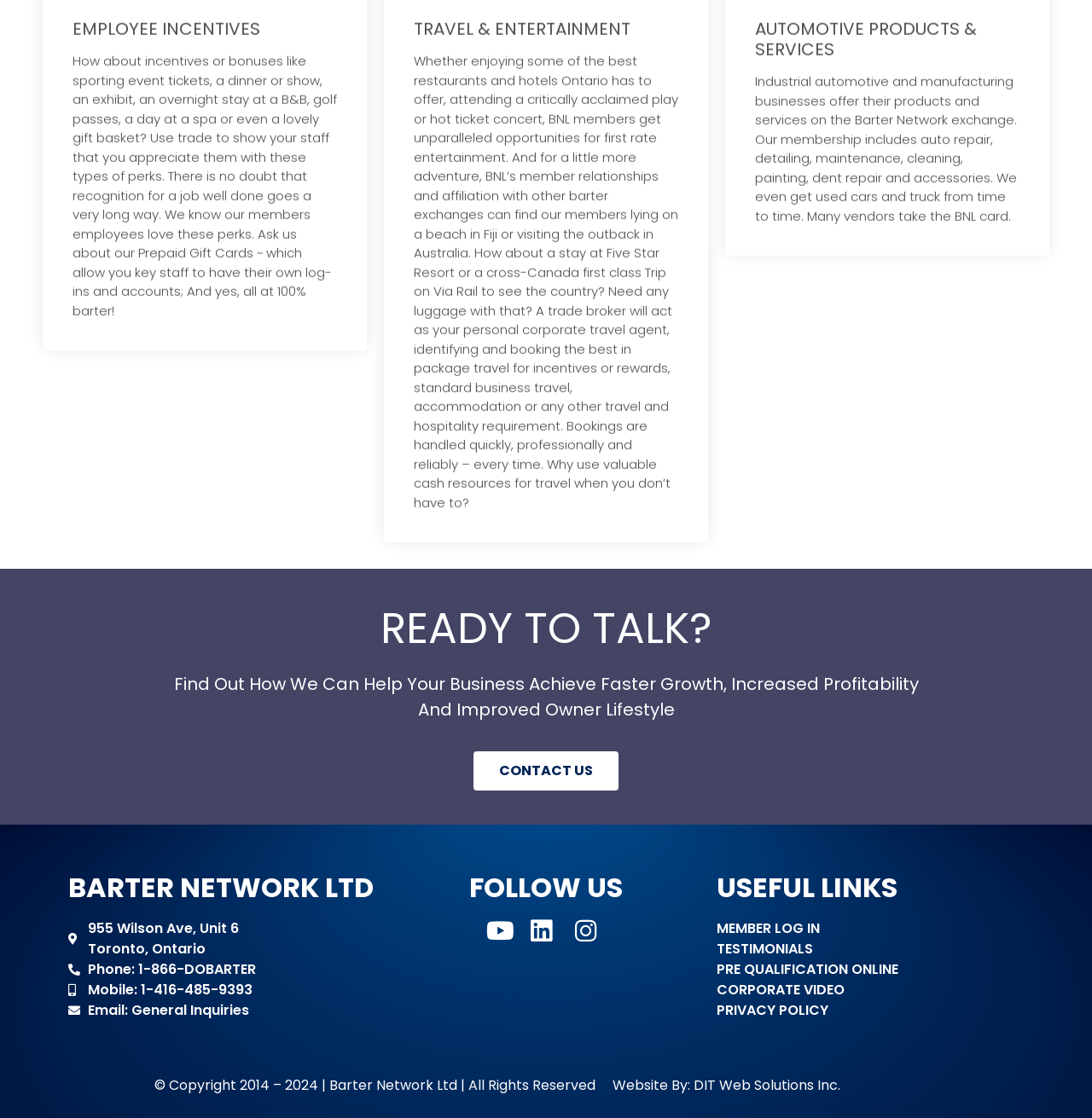Please identify the bounding box coordinates of the element I should click to complete this instruction: 'Click Phone: 1-866-DOBARTER'. The coordinates should be given as four float numbers between 0 and 1, like this: [left, top, right, bottom].

[0.062, 0.858, 0.344, 0.877]